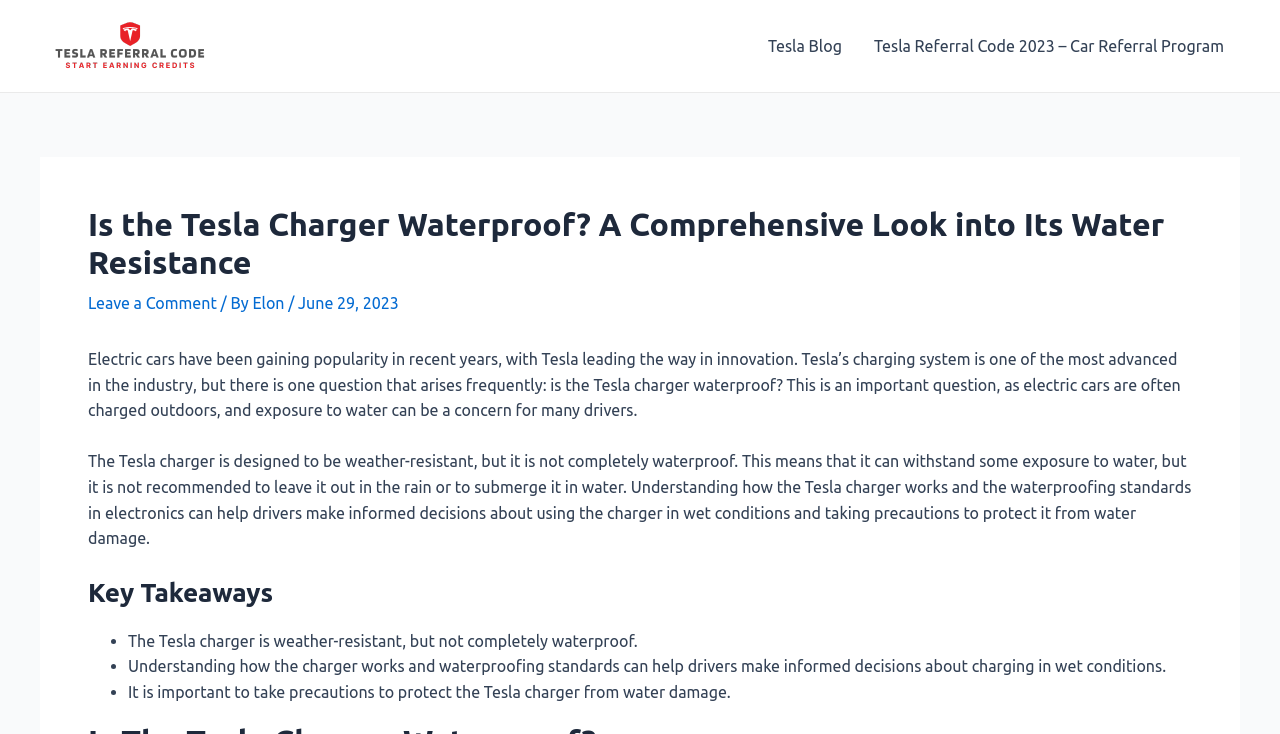Who is the author of the article?
Using the visual information, reply with a single word or short phrase.

Elon